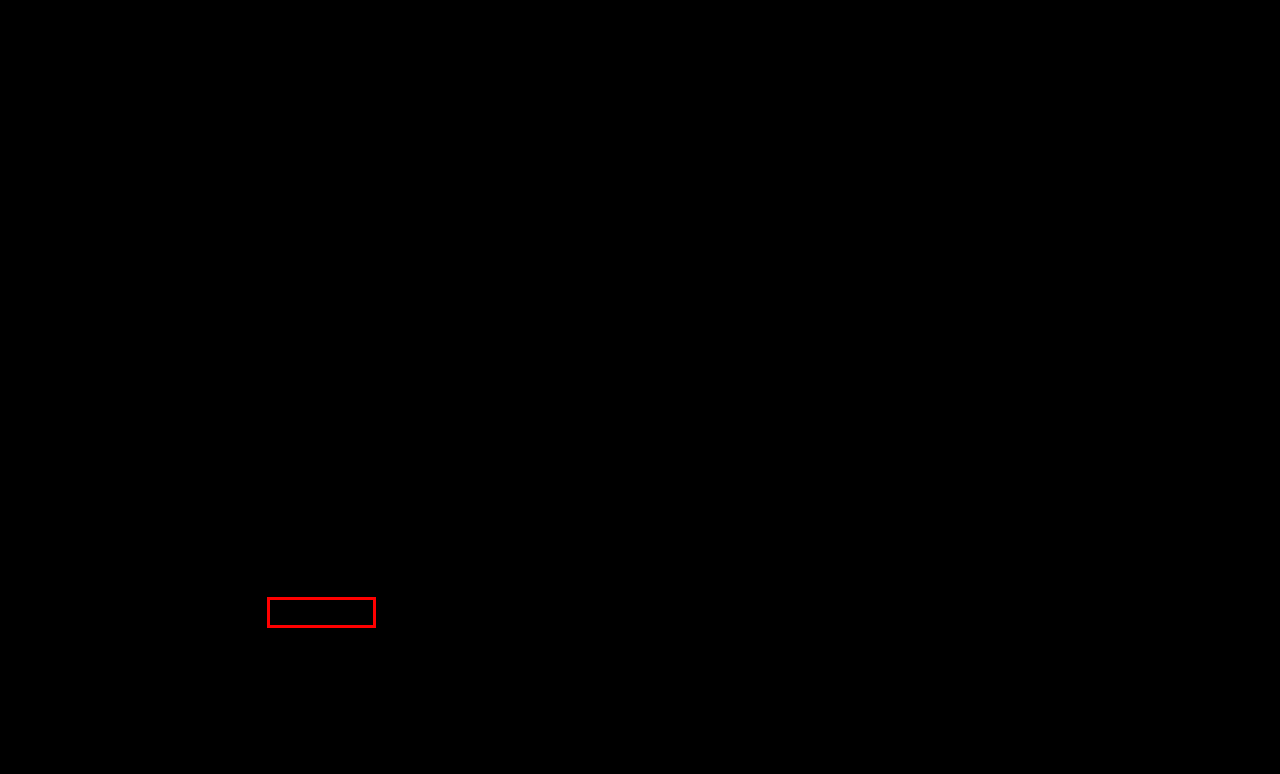Look at the screenshot of a webpage with a red bounding box and select the webpage description that best corresponds to the new page after clicking the element in the red box. Here are the options:
A. Chris Hughes - Listen Audiobooks Online
B. Stolen Bacillus and other stories (H. G. Wells) - Audiobook Listen Online
C. Audiobooks by Authors
D. Songs of Innocence and Experience (version 2) (William Blake) - Audiobook Listen Online
E. General Fiction. Listen Audiobooks Online
F. Joseph Conrad - Listen Audiobooks Online
G. Audiobooks by Readers
H. Audiobooks by Genre

A